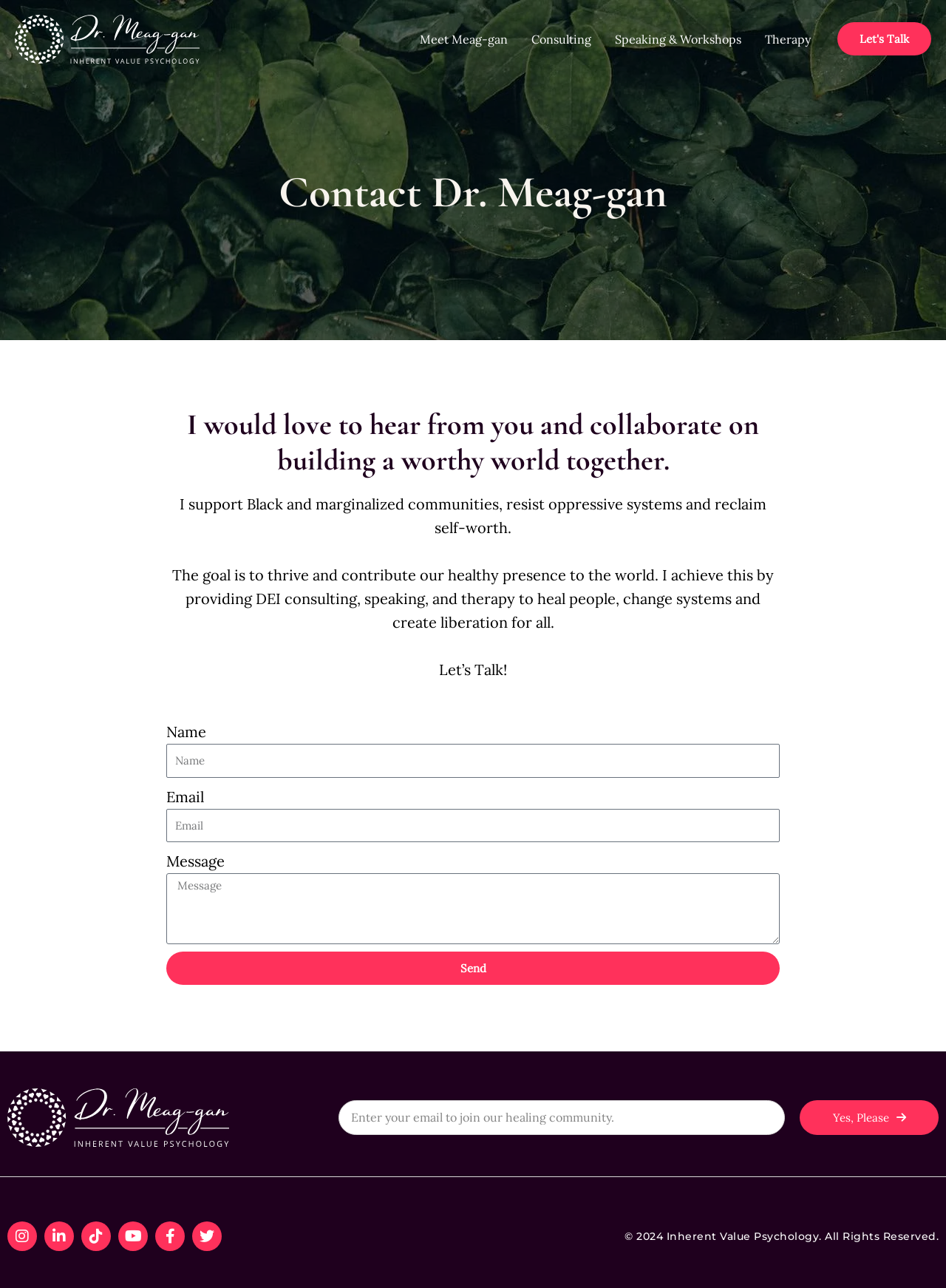Identify the bounding box coordinates of the area you need to click to perform the following instruction: "Join the healing community".

[0.845, 0.854, 0.992, 0.881]